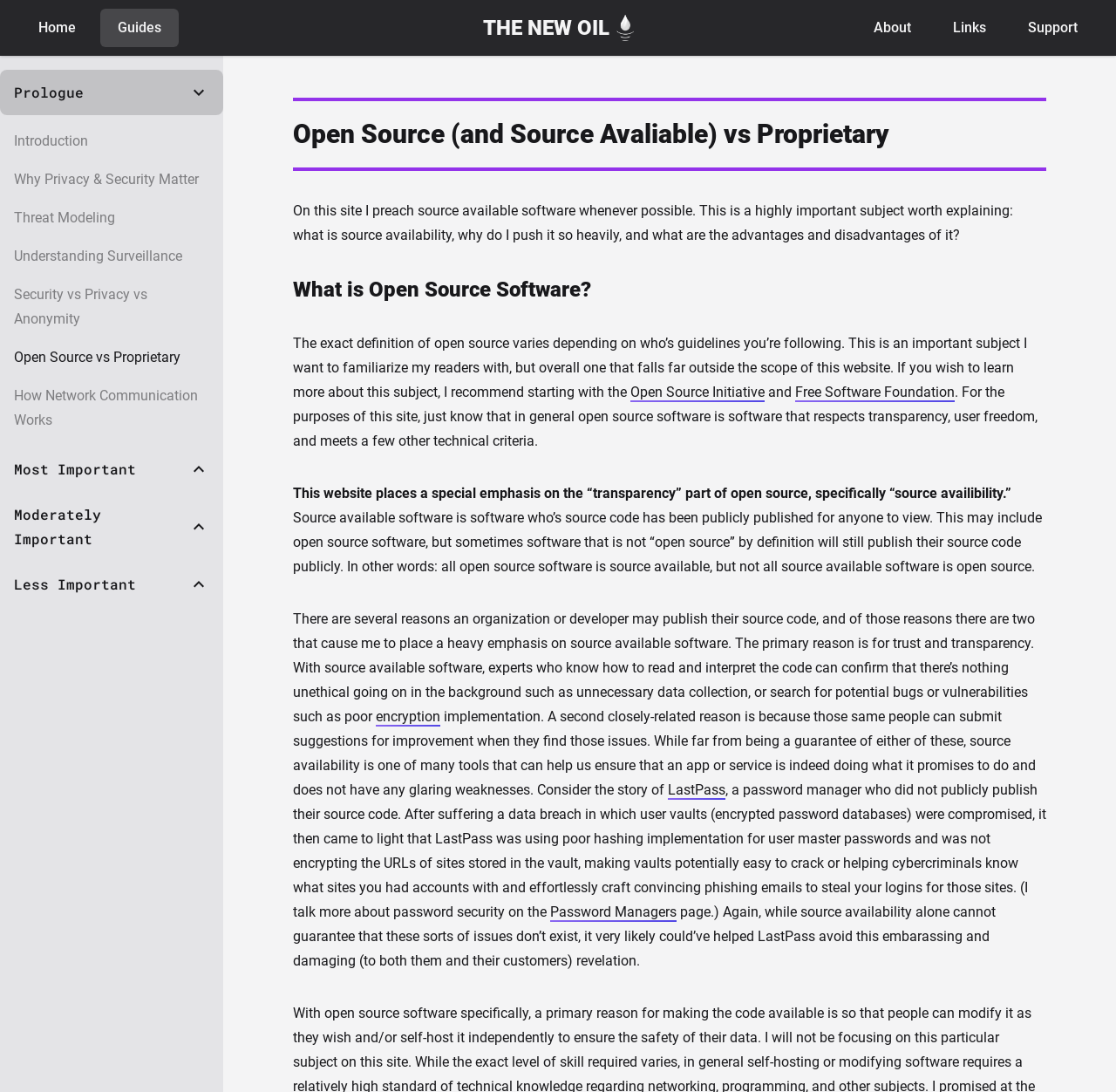Provide a one-word or short-phrase answer to the question:
What is the benefit of source availability?

Helps ensure app/service does what it promises